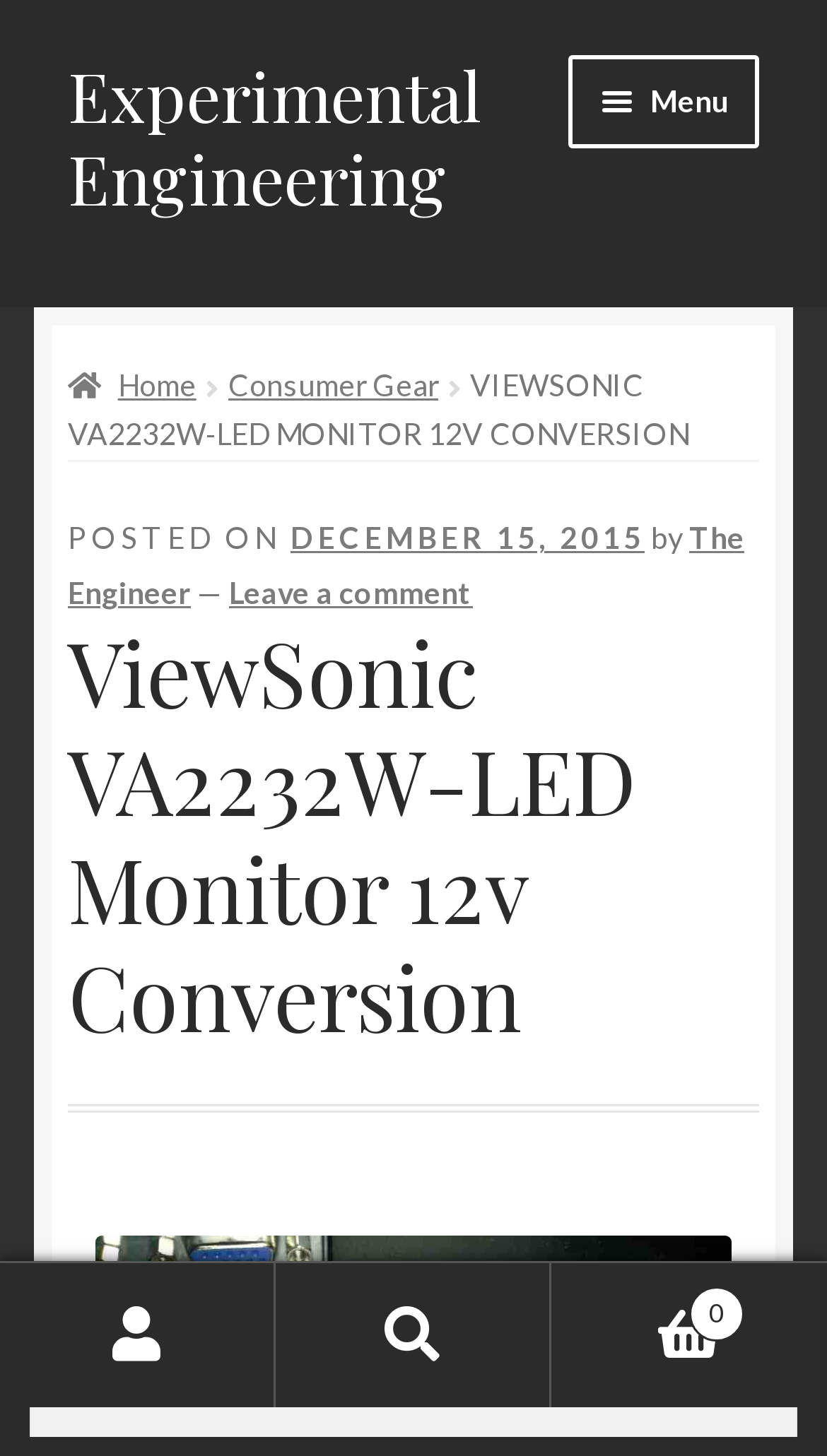Using the format (top-left x, top-left y, bottom-right x, bottom-right y), and given the element description, identify the bounding box coordinates within the screenshot: My Account

[0.0, 0.868, 0.333, 0.967]